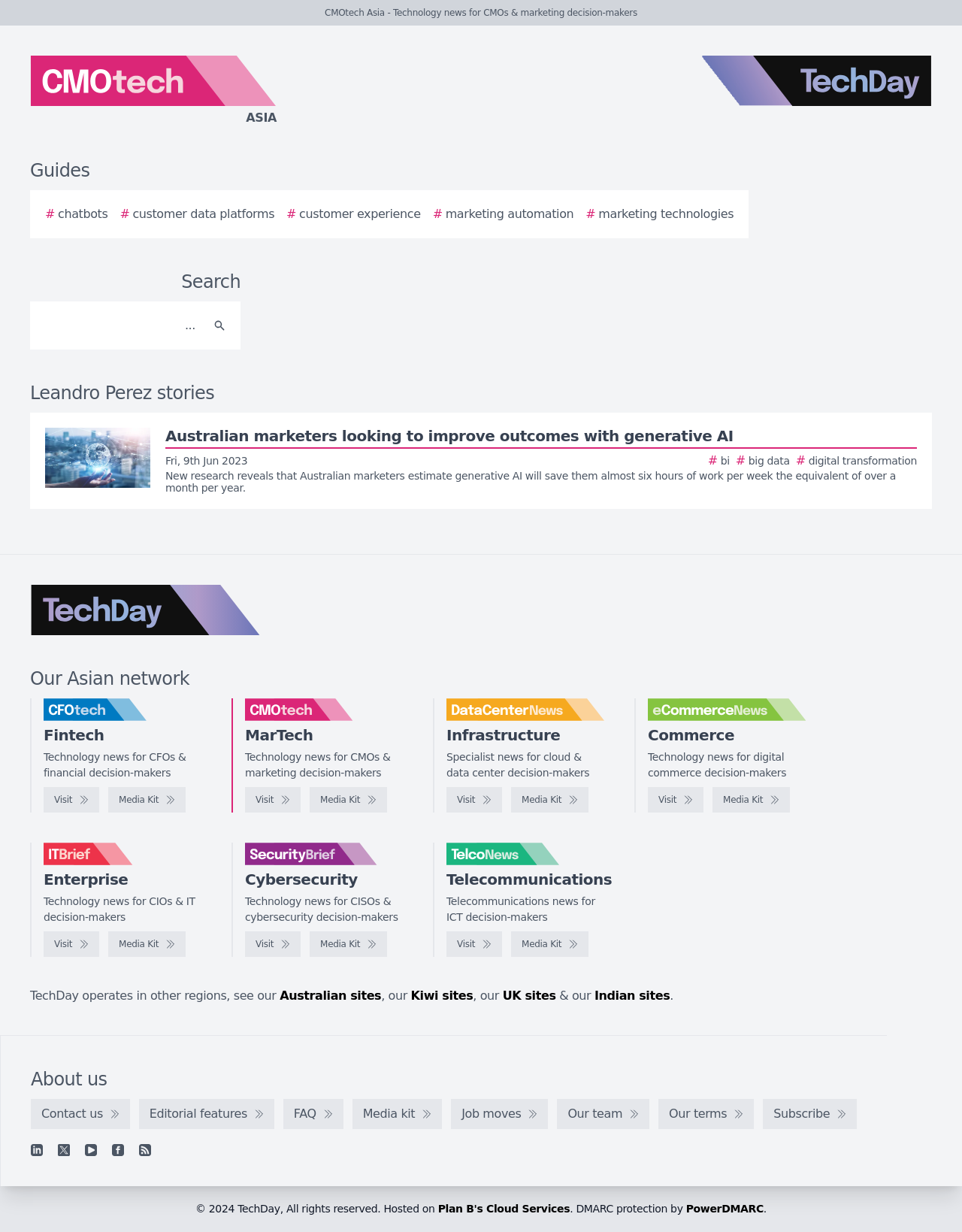Provide a short answer using a single word or phrase for the following question: 
What is the logo above the 'Guides' text?

CMOtech Asia logo